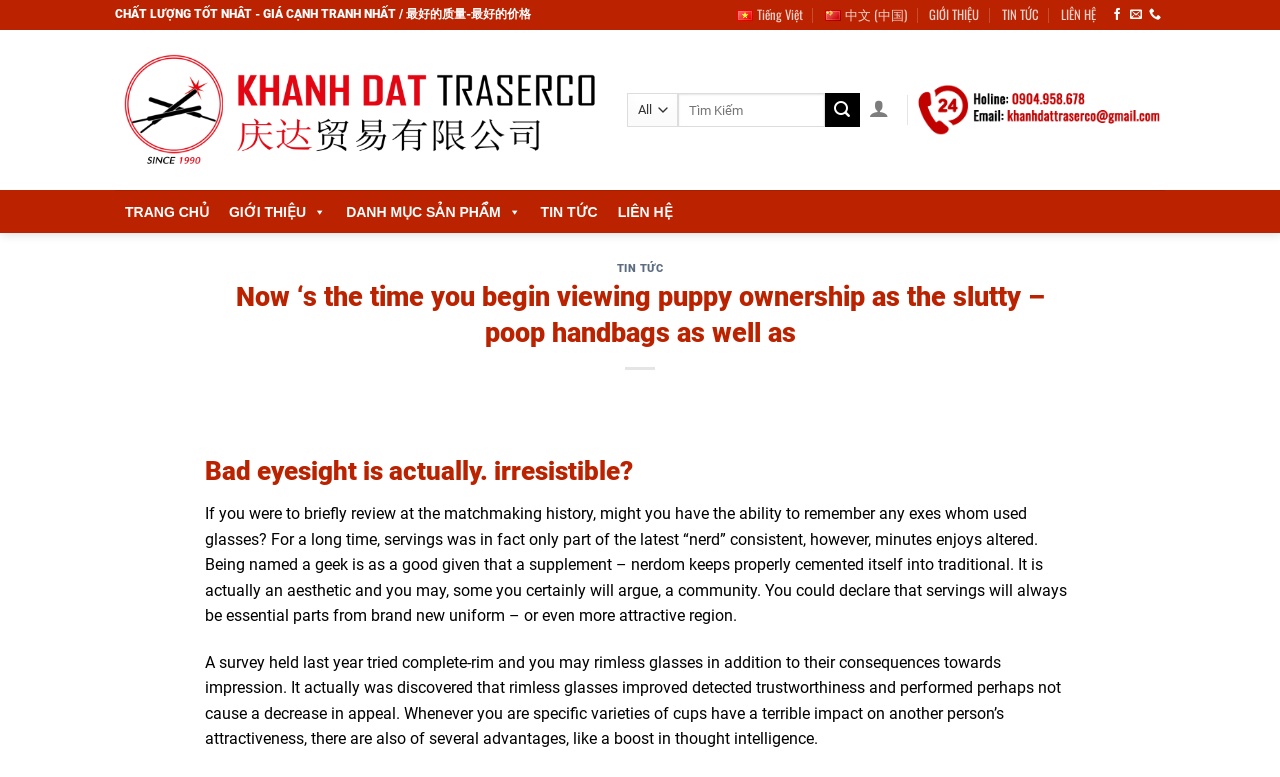Locate and generate the text content of the webpage's heading.

Now ‘s the time you begin viewing puppy ownership as the slutty – poop handbags as well as